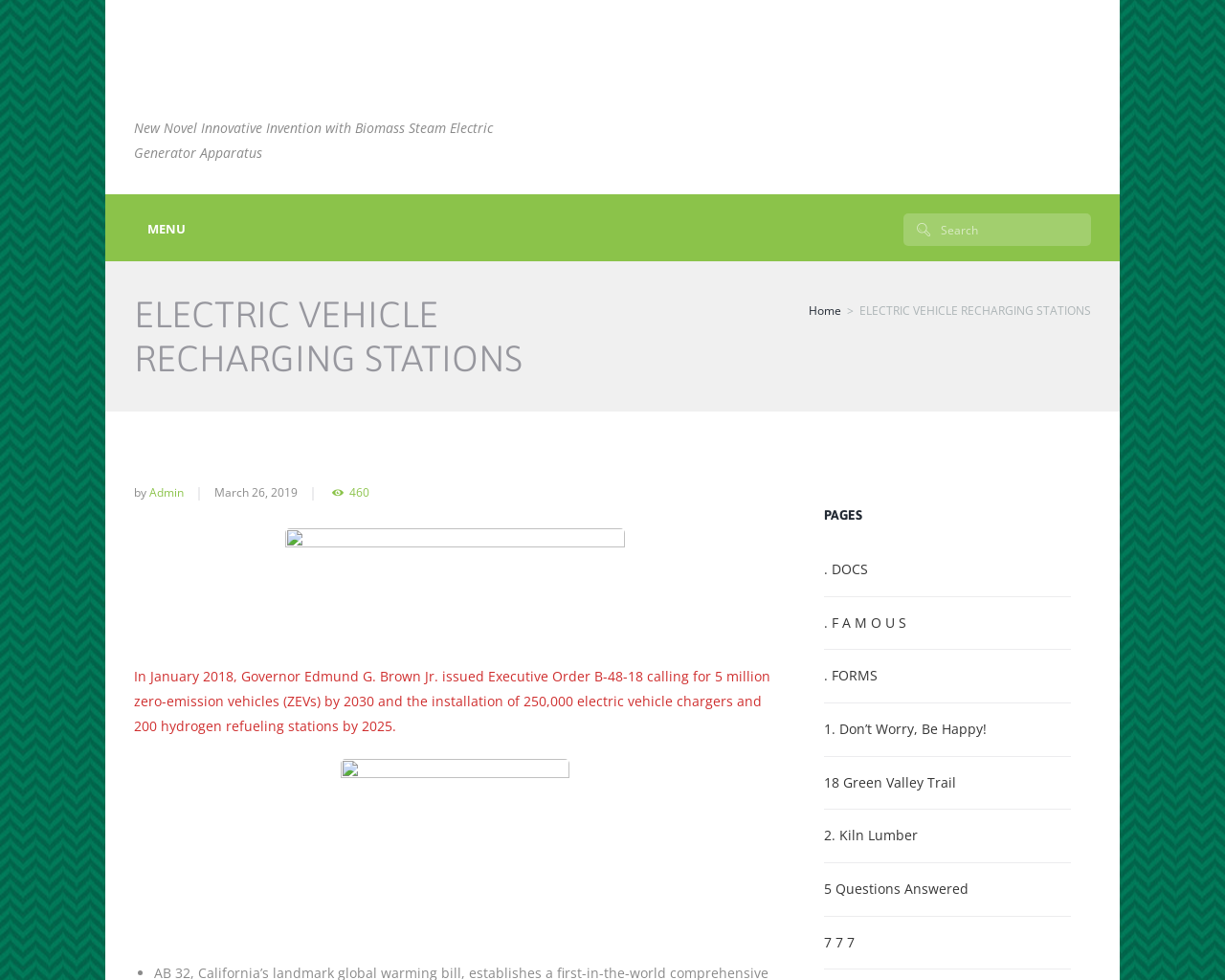Please identify the bounding box coordinates of the element's region that needs to be clicked to fulfill the following instruction: "Subscribe". The bounding box coordinates should consist of four float numbers between 0 and 1, i.e., [left, top, right, bottom].

None